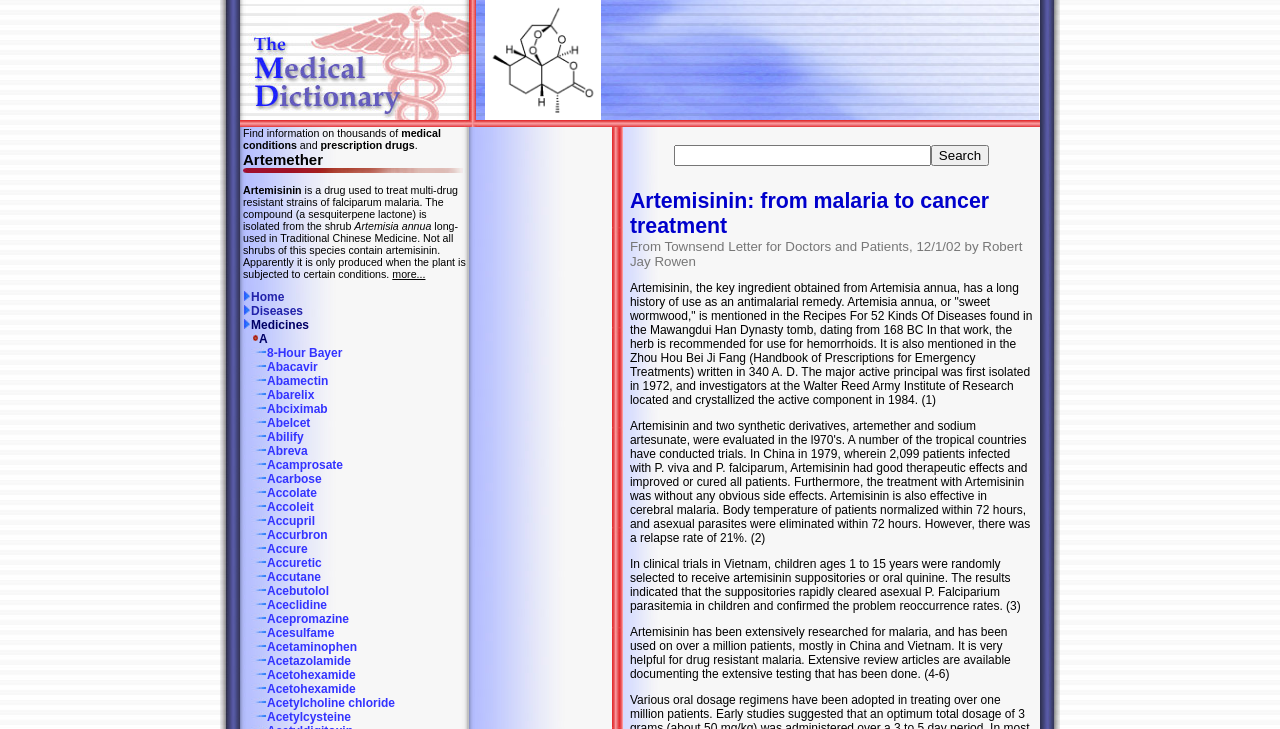Using the provided element description "8-Hour Bayer", determine the bounding box coordinates of the UI element.

[0.19, 0.475, 0.267, 0.494]